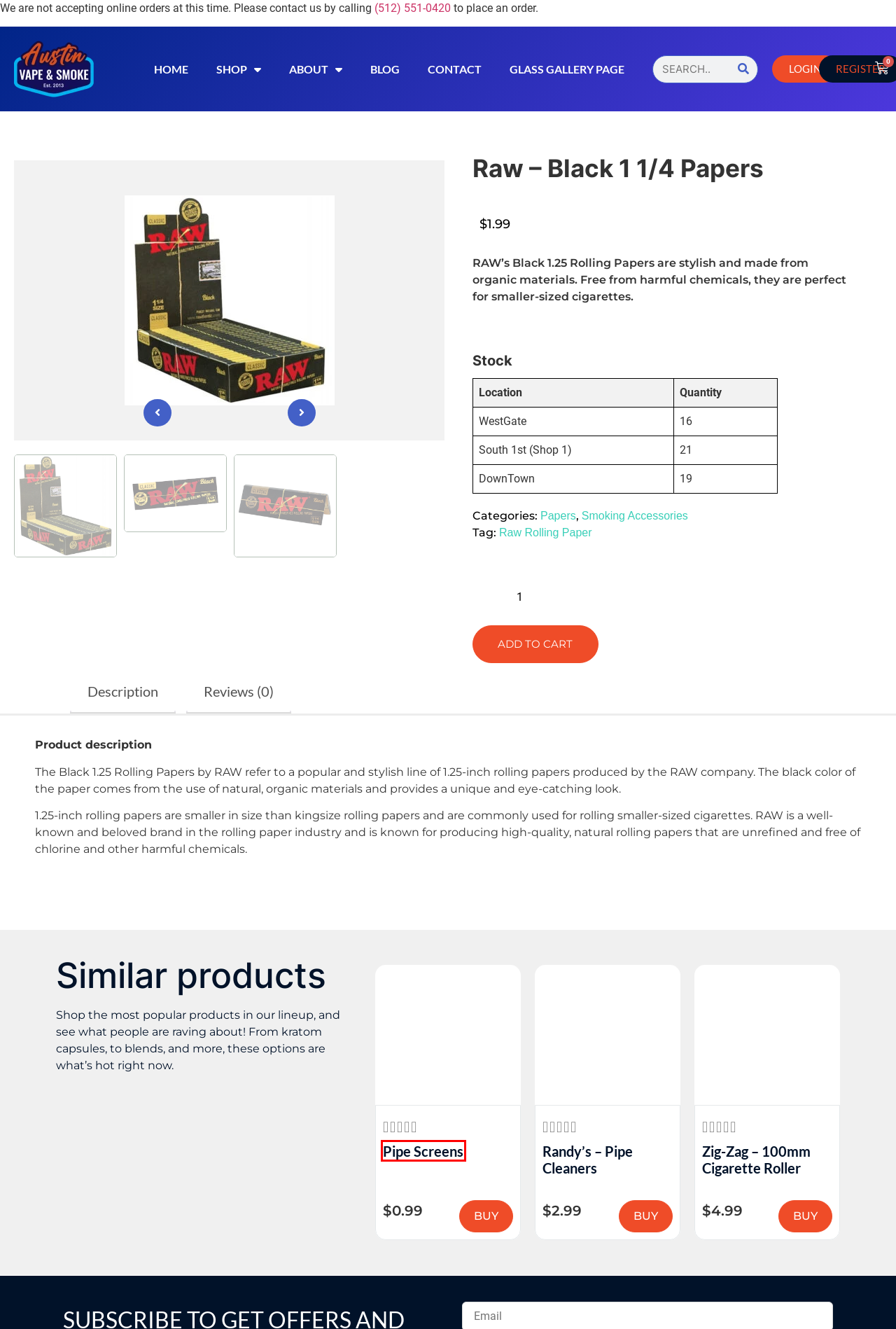View the screenshot of the webpage containing a red bounding box around a UI element. Select the most fitting webpage description for the new page shown after the element in the red bounding box is clicked. Here are the candidates:
A. My account - Austin Vape and Smoke
B. Papers - Austin Vape and Smoke
C. About Austin Vape and Smoke | Live Happier, Live Healthier
D. Pipe Screens - Austin Vape and Smoke
E. Zig-Zag - 100mm Cigarette Roller - Austin Vape and Smoke
F. Explore Our Online Vape Shop for Premium Vaporizer Products
G. Glass Gallery page - Austin Vape and Smoke
H. Randy's - Pipe Cleaners - Austin Vape and Smoke

D